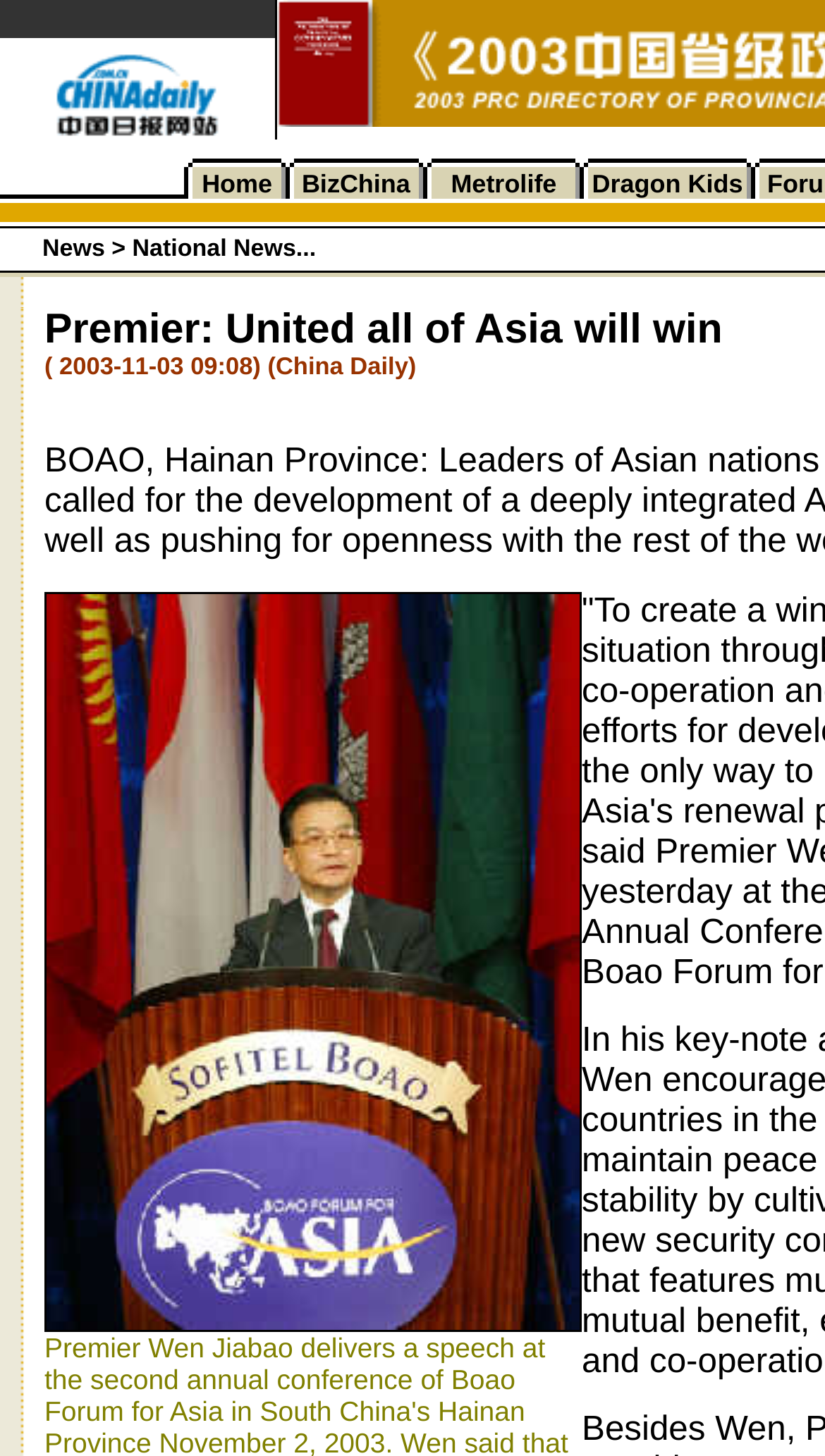What is the size of each image?
Refer to the image and provide a concise answer in one word or phrase.

Small